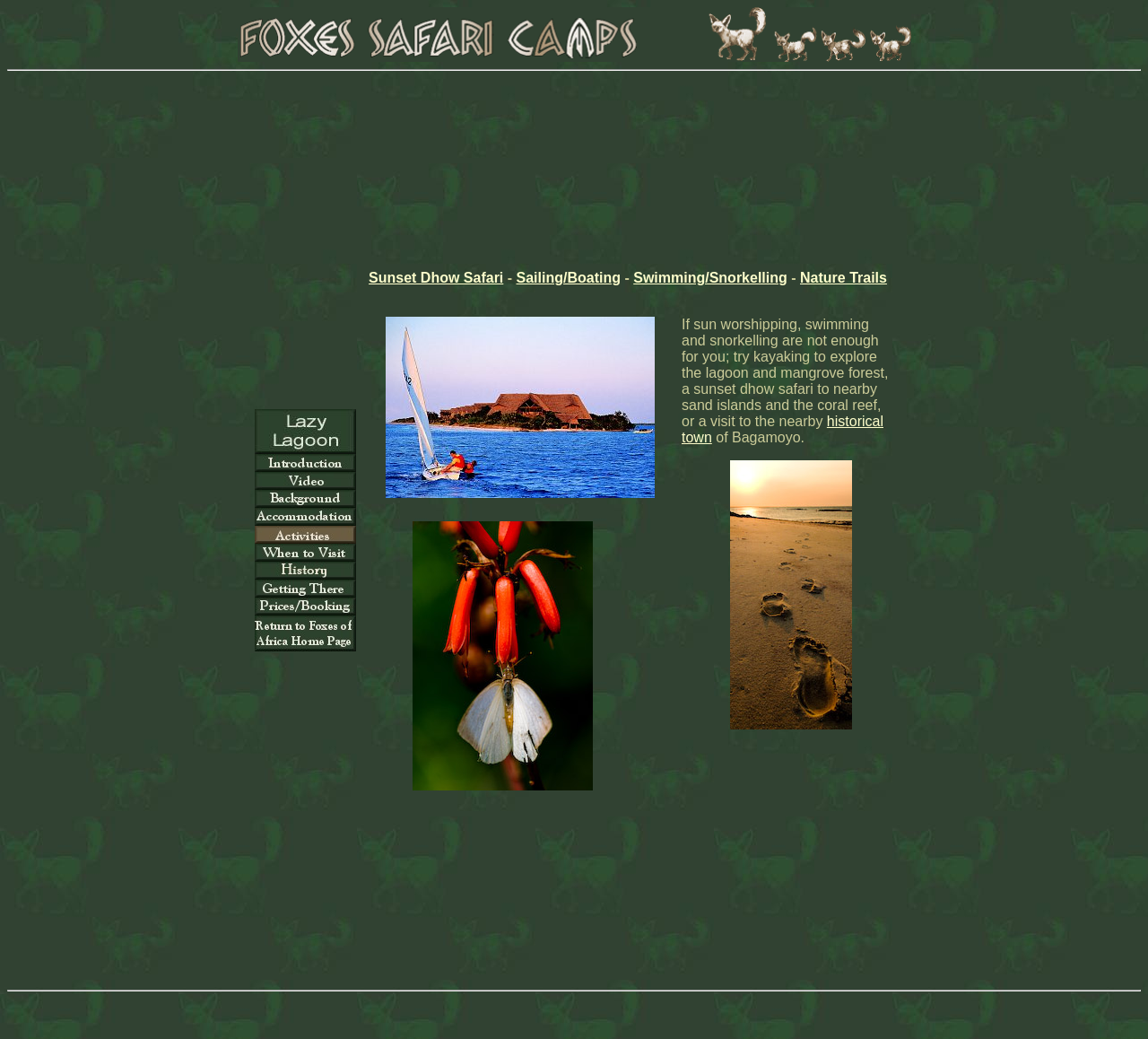Bounding box coordinates are to be given in the format (top-left x, top-left y, bottom-right x, bottom-right y). All values must be floating point numbers between 0 and 1. Provide the bounding box coordinate for the UI element described as: name="Getthere"

[0.221, 0.563, 0.31, 0.578]